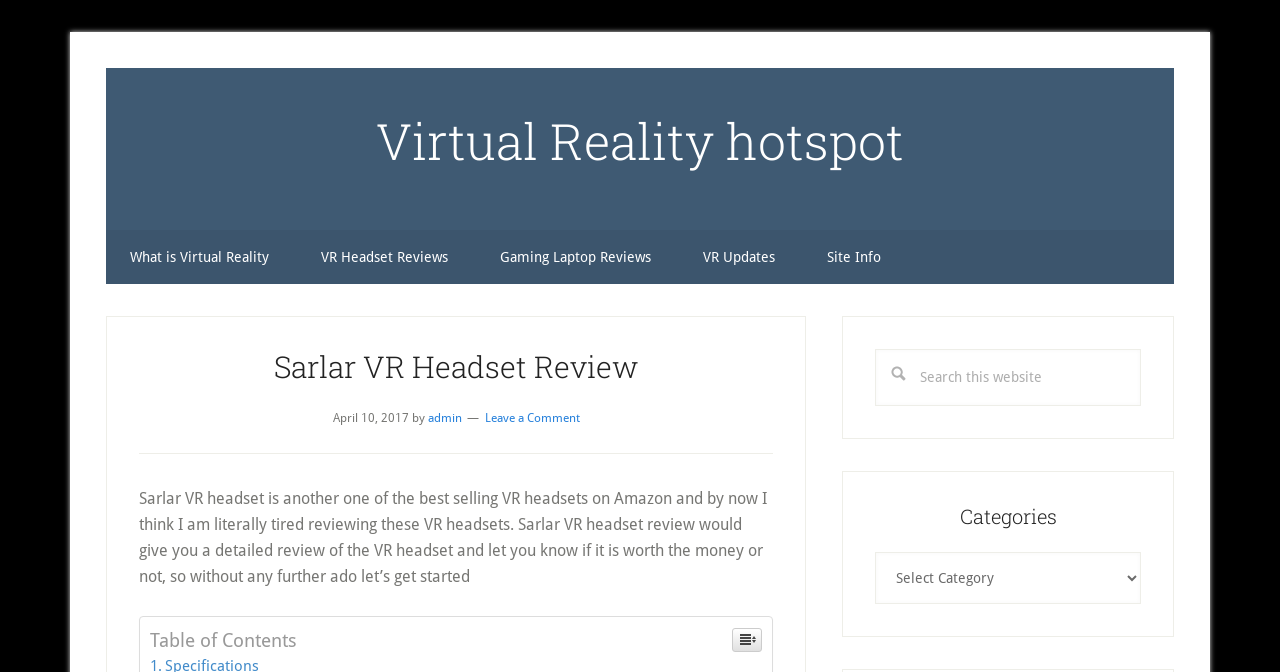Find the bounding box of the element with the following description: "Loknath Das". The coordinates must be four float numbers between 0 and 1, formatted as [left, top, right, bottom].

None